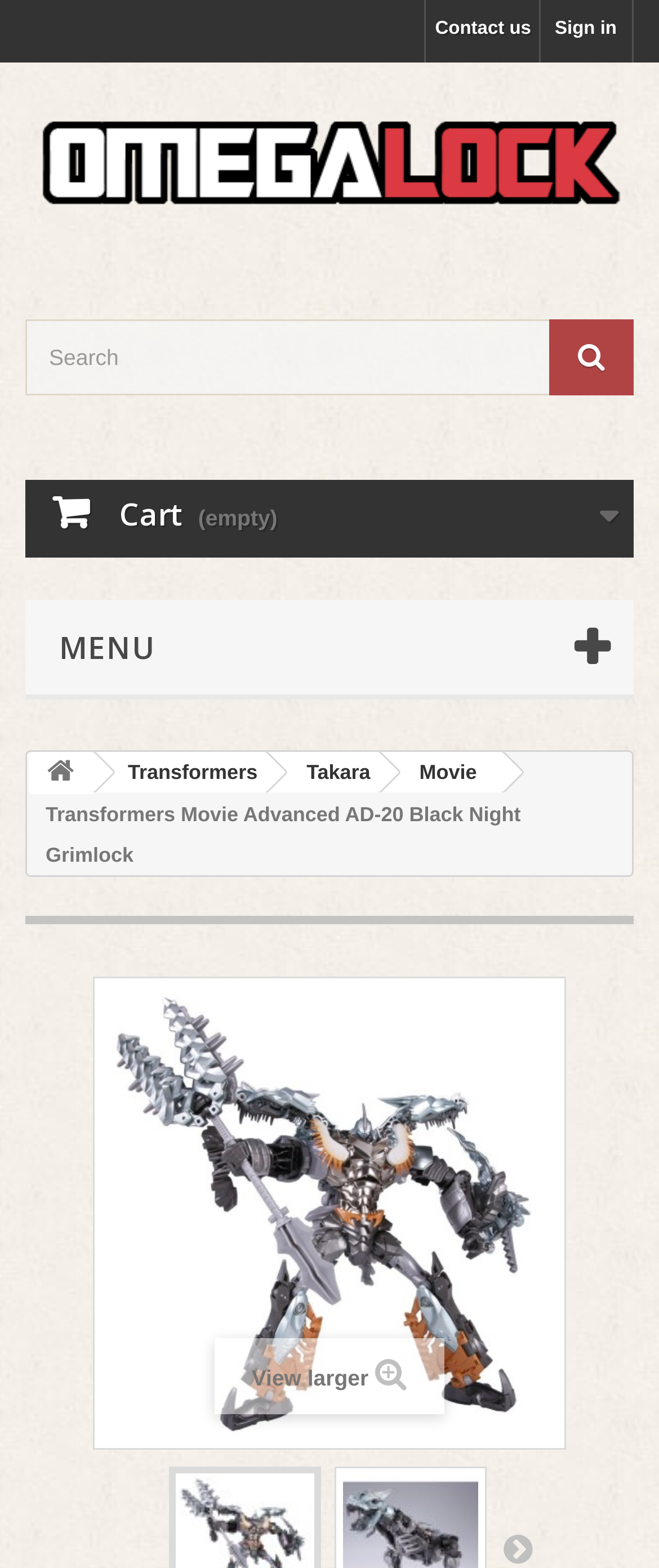Determine the bounding box coordinates for the area that needs to be clicked to fulfill this task: "Go to next page". The coordinates must be given as four float numbers between 0 and 1, i.e., [left, top, right, bottom].

[0.759, 0.976, 0.81, 0.998]